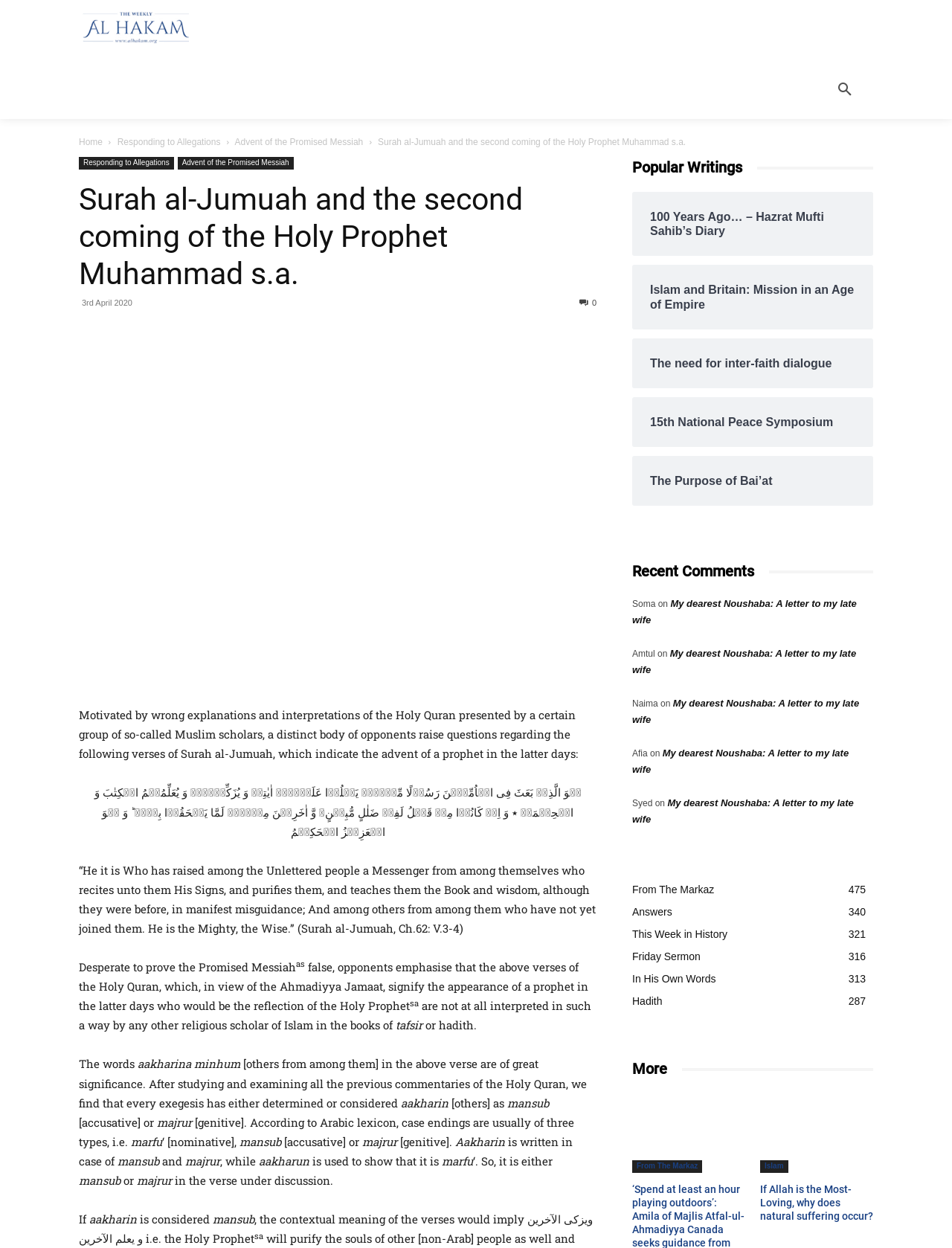Give a complete and precise description of the webpage's appearance.

This webpage is about Surah al-Jumuah and the second coming of the Holy Prophet Muhammad. At the top, there is a navigation menu with links to "Al hakam", "Friday Sermon", "Articles", "News", "AHI Podcast", "EXCLUSIVE", "Announcement", "More", and a search button. Below the navigation menu, there is a heading with the title of the webpage, followed by a paragraph of text that discusses the motivation behind the article, which is to respond to wrong explanations and interpretations of the Holy Quran presented by a certain group of so-called Muslim scholars.

To the right of the heading, there is a figure with an image. Below the image, there are several paragraphs of text that discuss the verses of Surah al-Jumuah, which indicate the advent of a prophet in the latter days. The text also includes Arabic script and English translations of the verses.

On the right side of the page, there is a section with a heading "Popular Writings" that lists several links to articles, including "100 Years Ago… – Hazrat Mufti Sahib’s Diary", "Islam and Britain: Mission in an Age of Empire", and "The need for inter-faith dialogue".

Throughout the page, there are several links to other articles and resources, including "Responding to Allegations" and "Advent of the Promised Messiah". There are also social media links and a share button.